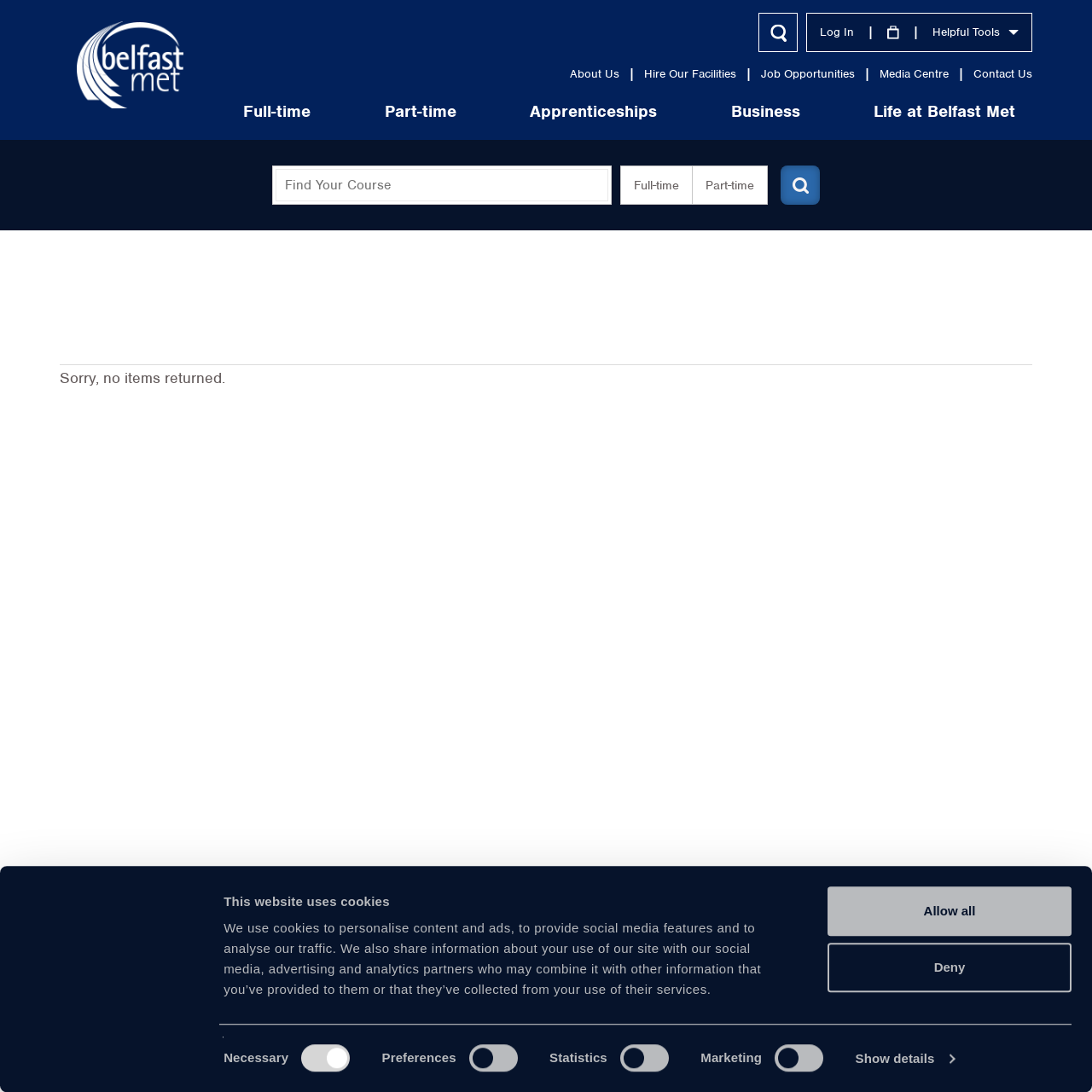Find the bounding box coordinates of the element to click in order to complete this instruction: "Search for a course". The bounding box coordinates must be four float numbers between 0 and 1, denoted as [left, top, right, bottom].

[0.252, 0.155, 0.557, 0.185]